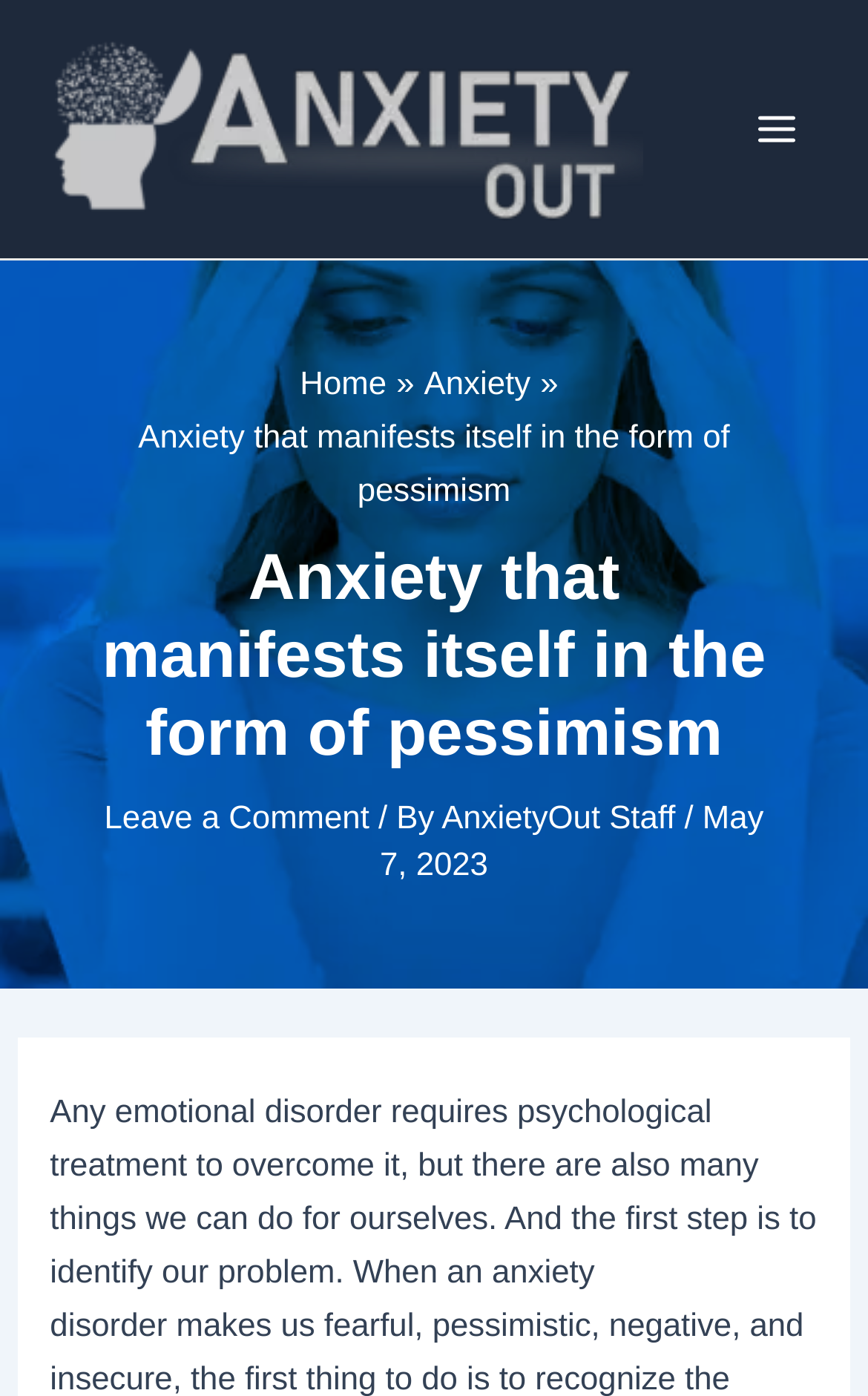Give a detailed account of the webpage's layout and content.

The webpage appears to be a blog post or article discussing anxiety, specifically the type that manifests as pessimism. At the top left of the page, there is a logo or icon for "AnxietyOut" accompanied by a link to the same name. To the right of this, there is a main menu button. 

Below the logo and main menu button, there is a navigation section with breadcrumbs, which includes links to "Home" and "Anxiety". This section also displays the title of the article, "Anxiety that manifests itself in the form of pessimism", in a larger font size, indicating it's a heading. 

Further down the page, there is a section with a link to "Leave a Comment" and information about the author, including a link to "AnxietyOut Staff" and the date "May 7, 2023". The article's content is not explicitly described, but it likely discusses ways to overcome anxiety, as hinted at in the meta description.